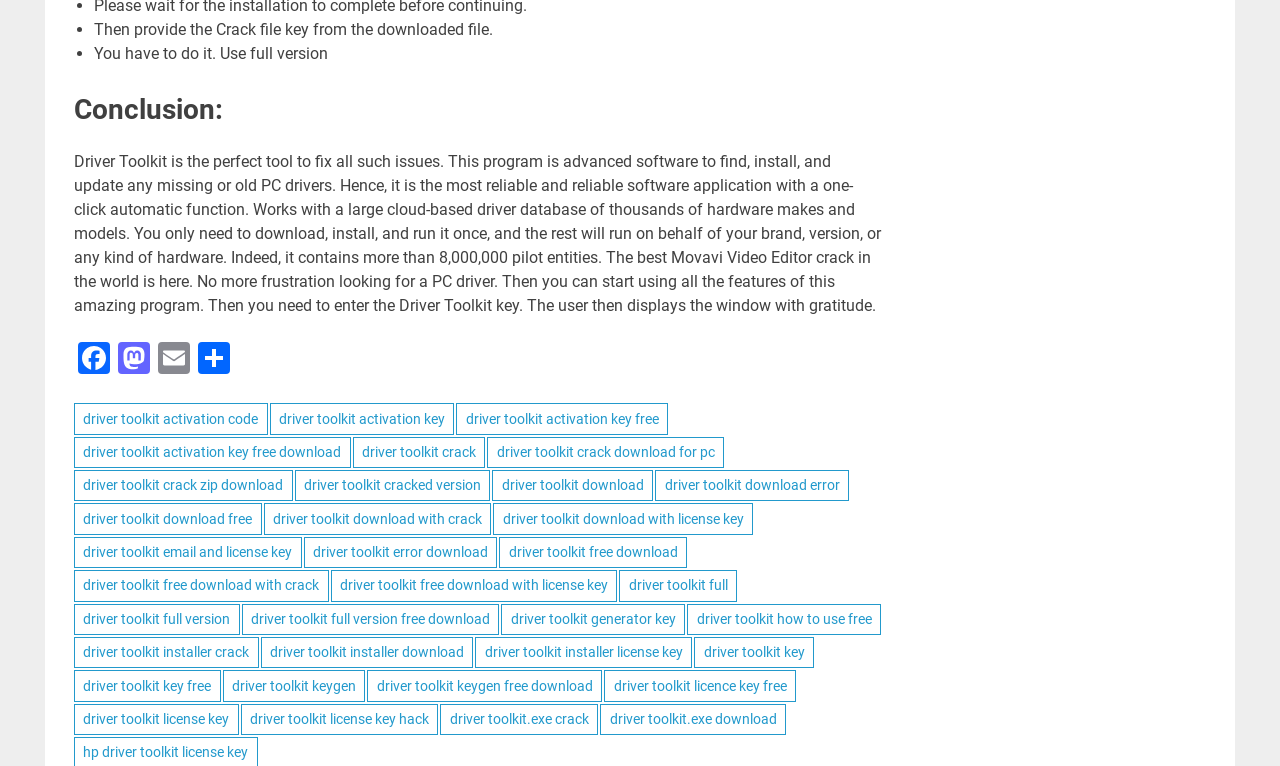Locate the coordinates of the bounding box for the clickable region that fulfills this instruction: "Click on the 'Email' link".

[0.12, 0.447, 0.151, 0.495]